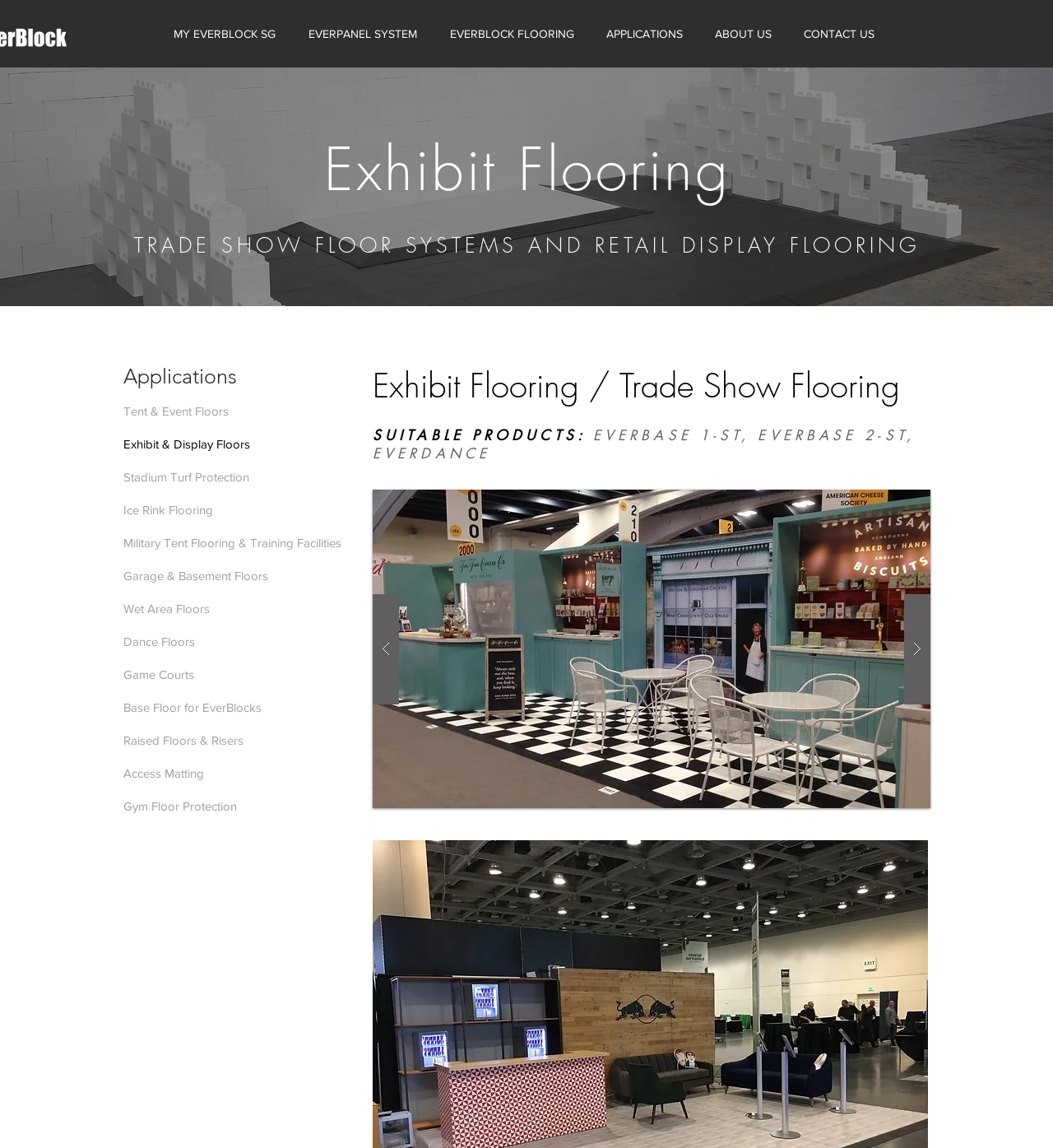How many applications are listed?
Based on the visual, give a brief answer using one word or a short phrase.

12